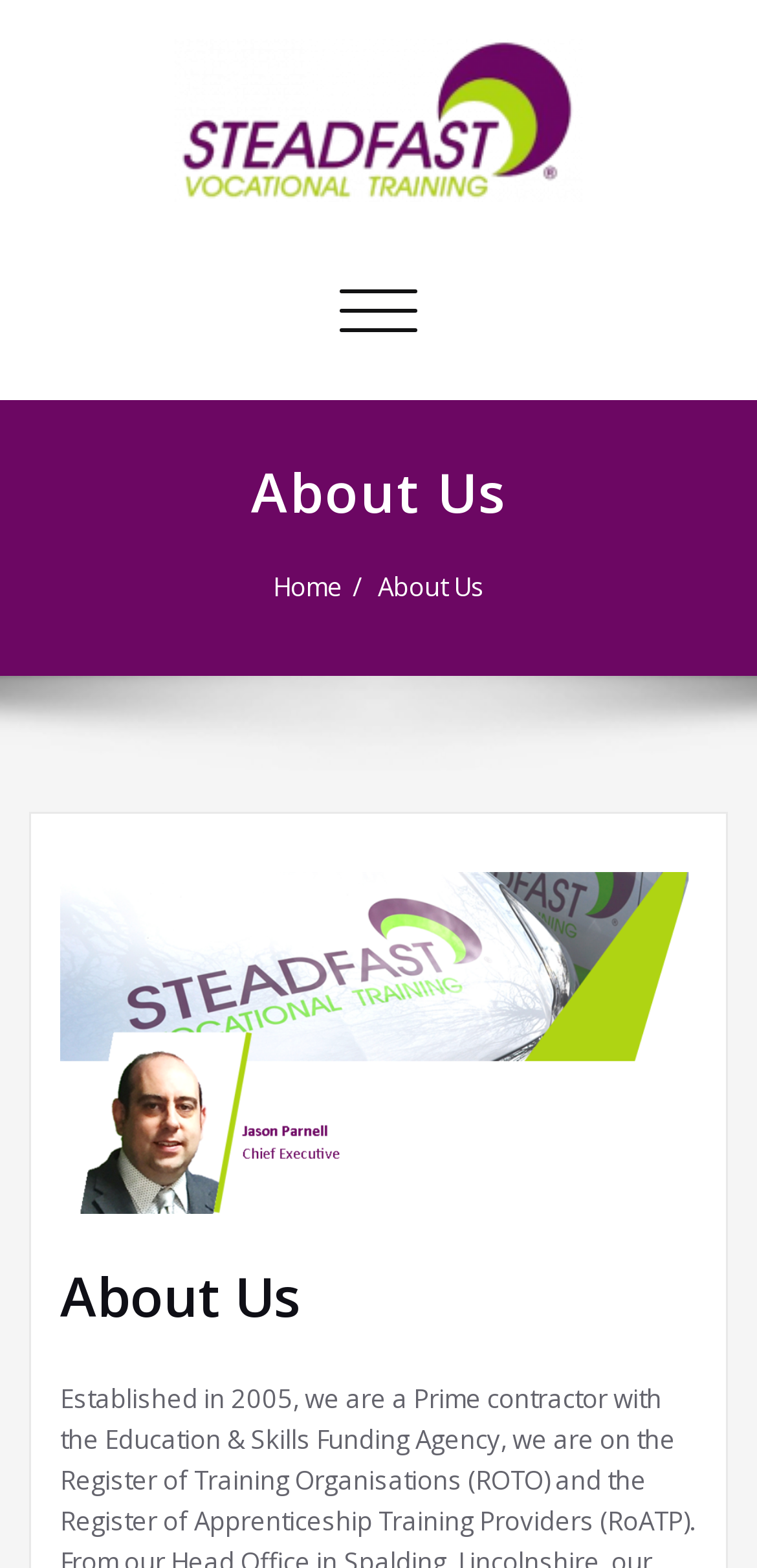Using the provided description About Us, find the bounding box coordinates for the UI element. Provide the coordinates in (top-left x, top-left y, bottom-right x, bottom-right y) format, ensuring all values are between 0 and 1.

[0.499, 0.363, 0.64, 0.385]